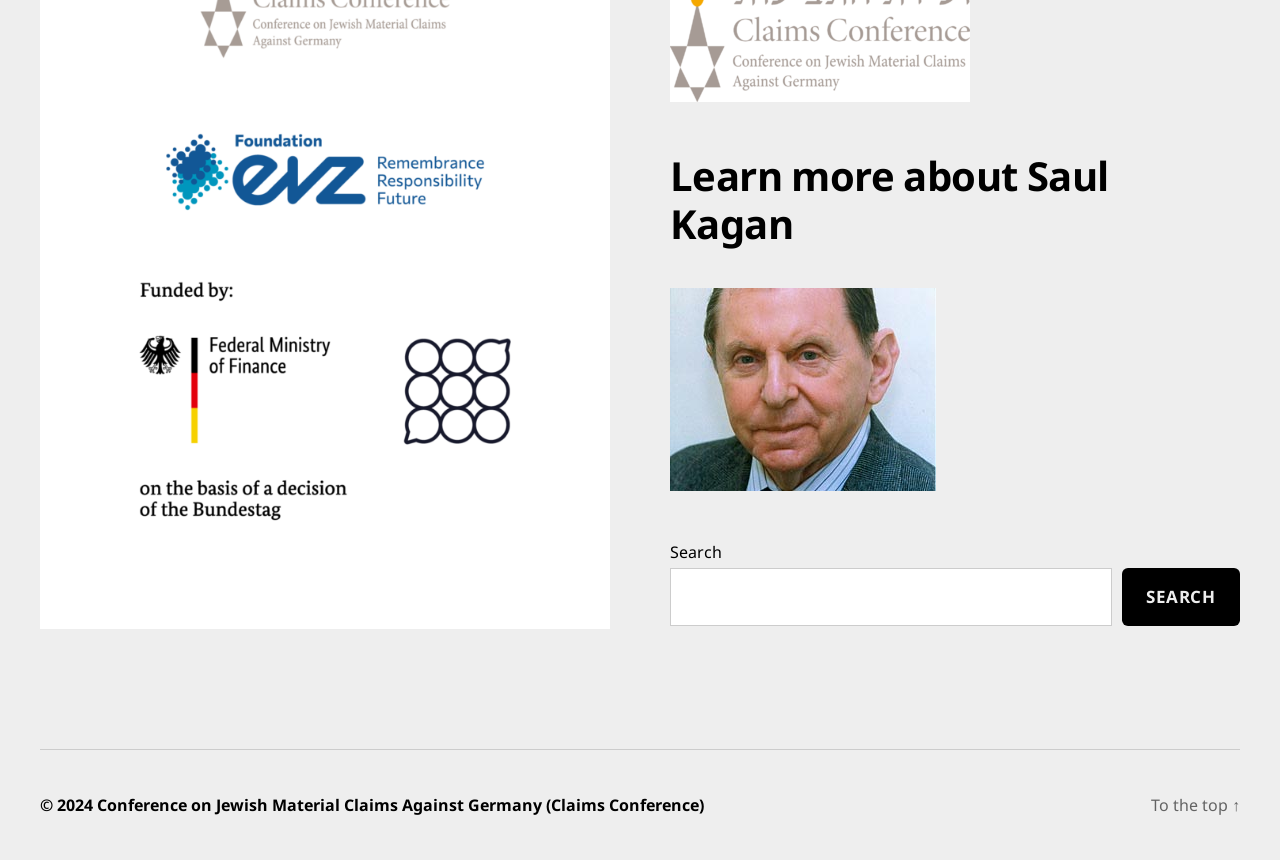Refer to the screenshot and give an in-depth answer to this question: What is the figure element above the search box?

The figure element with bounding box coordinates [0.523, 0.335, 0.969, 0.571] contains a link element, which suggests that it is an image, possibly a profile picture or an icon related to Saul Kagan.